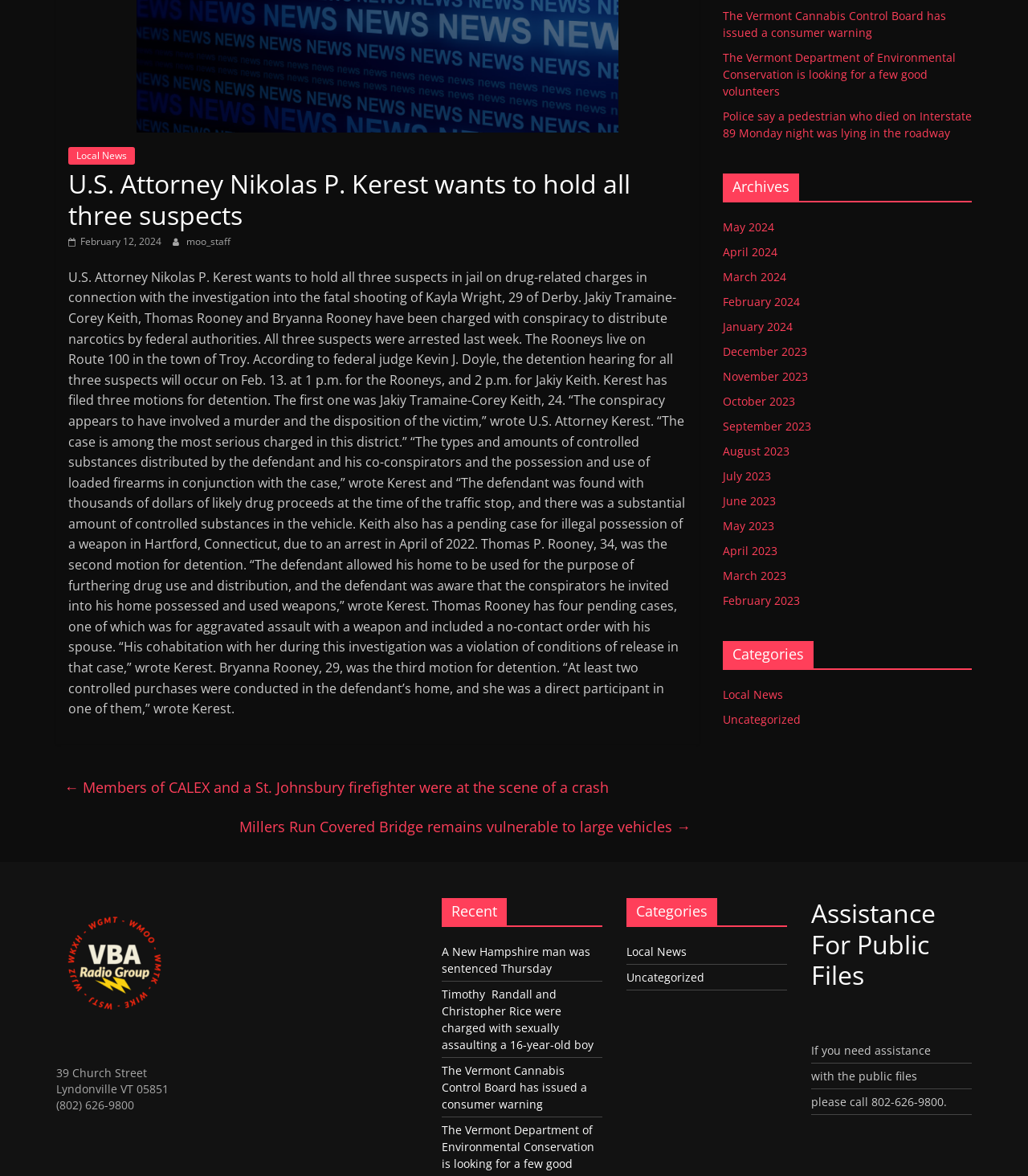Please provide the bounding box coordinate of the region that matches the element description: moo_staff. Coordinates should be in the format (top-left x, top-left y, bottom-right x, bottom-right y) and all values should be between 0 and 1.

[0.181, 0.2, 0.224, 0.211]